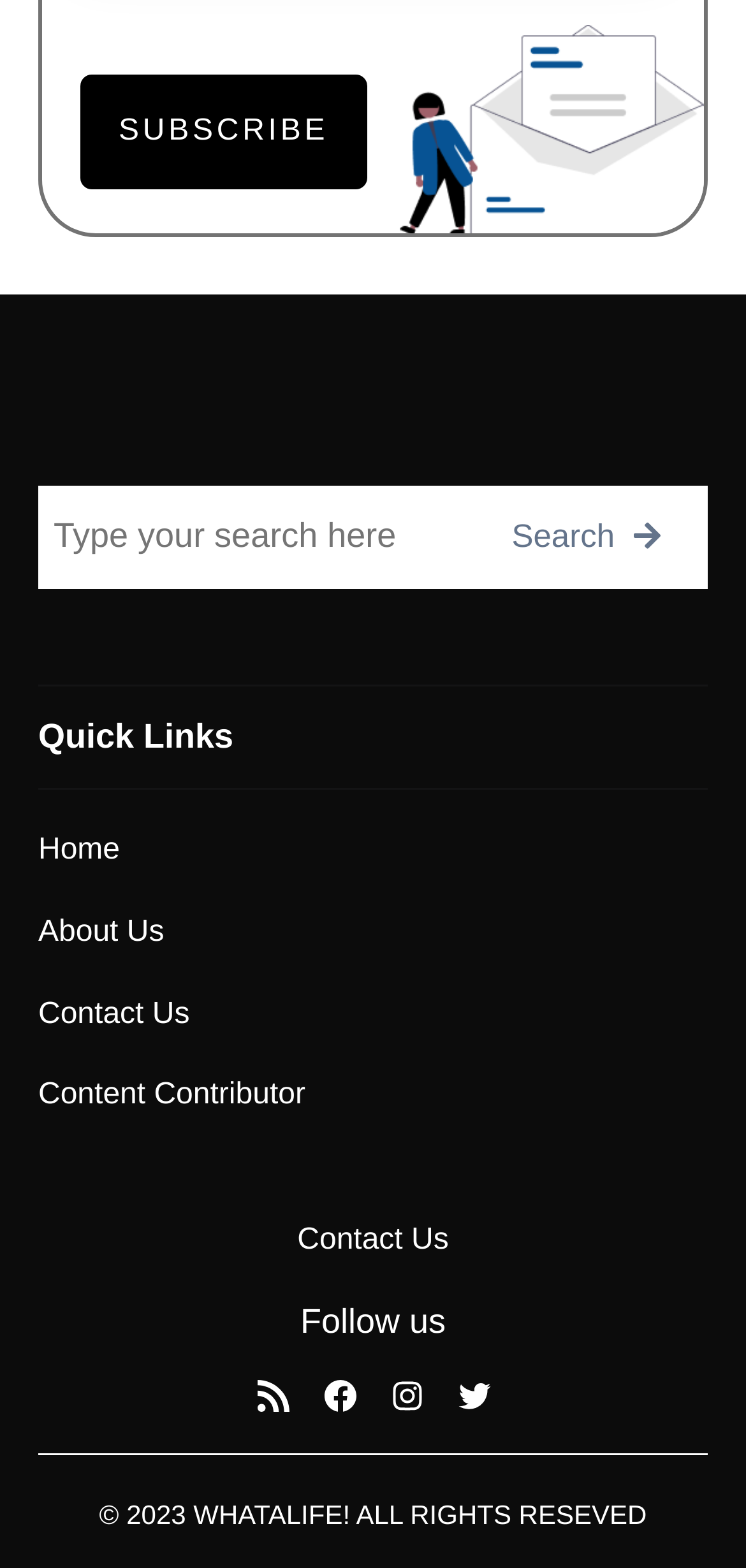Point out the bounding box coordinates of the section to click in order to follow this instruction: "Follow us on Facebook".

[0.429, 0.878, 0.481, 0.903]